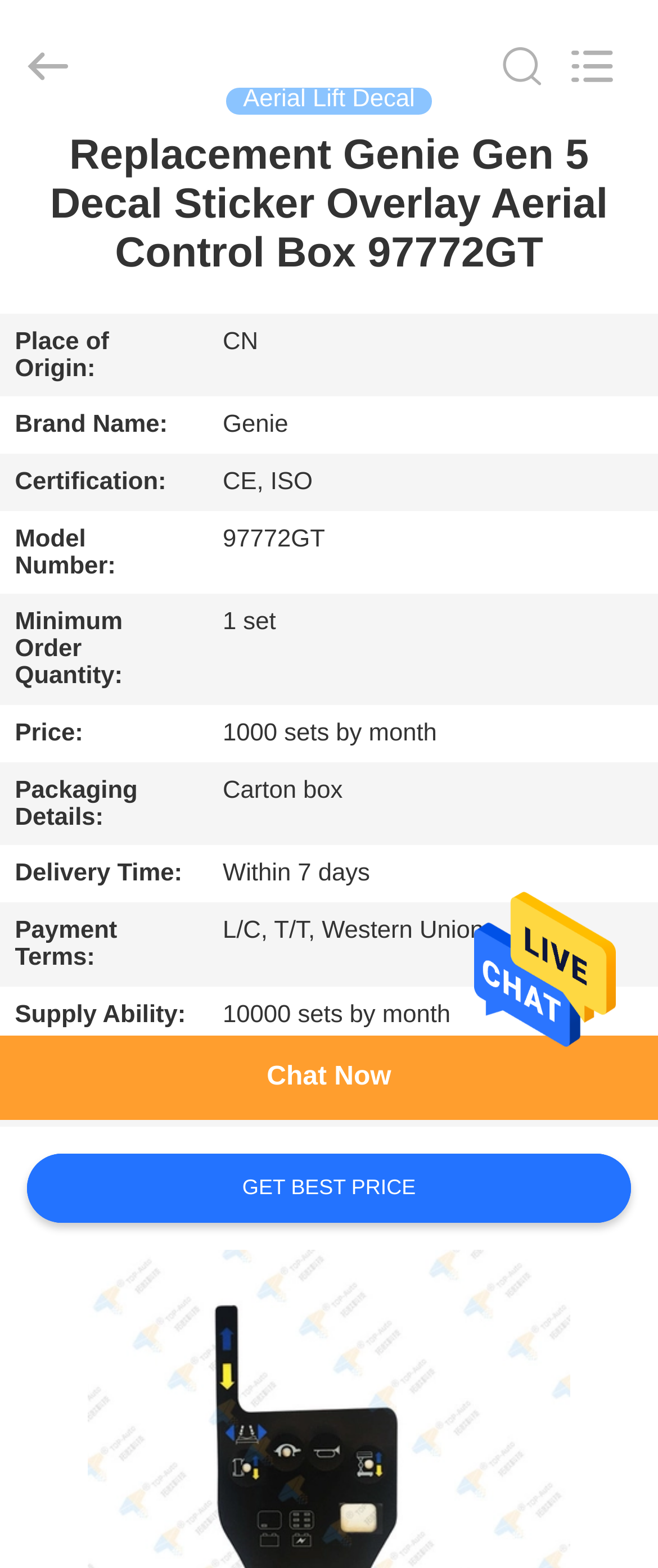Locate the bounding box coordinates of the element that should be clicked to execute the following instruction: "Chat with us".

[0.0, 0.66, 1.0, 0.714]